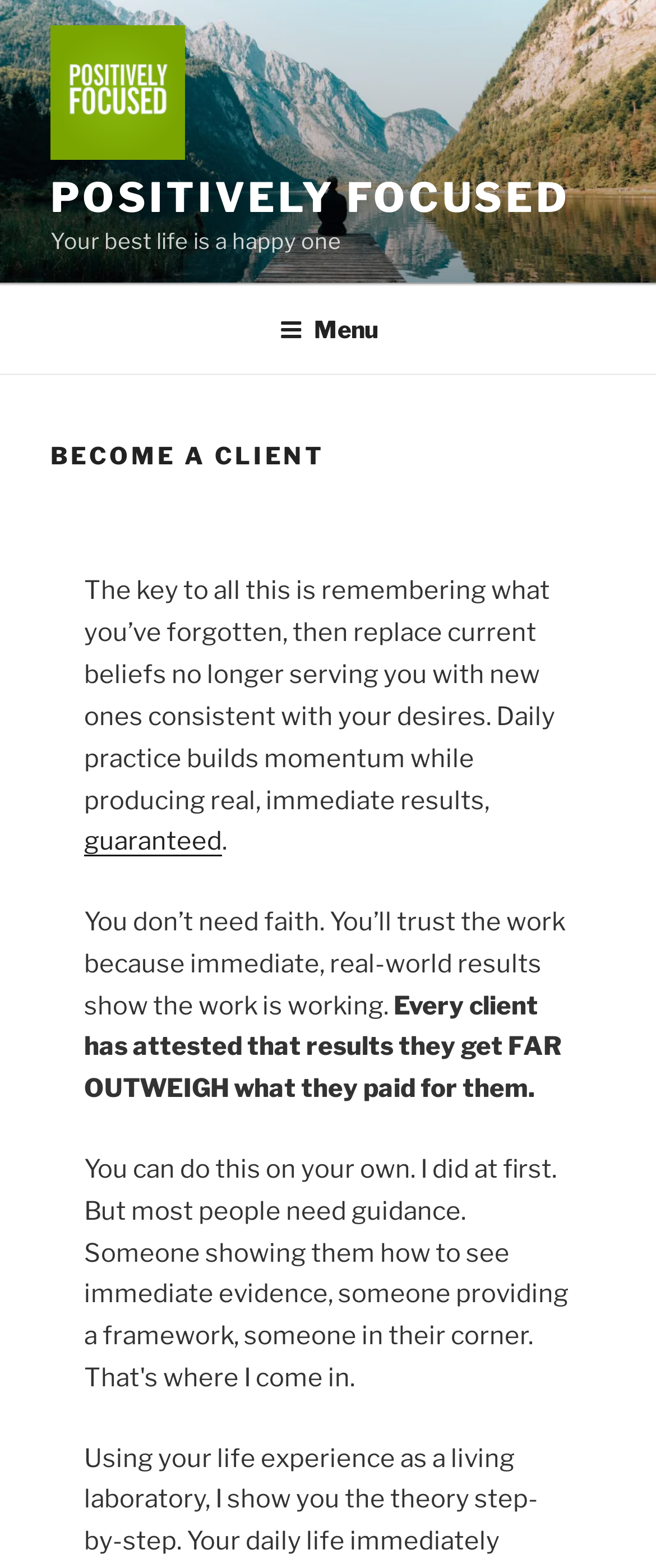Provide a one-word or brief phrase answer to the question:
What is the purpose of daily practice?

Building momentum